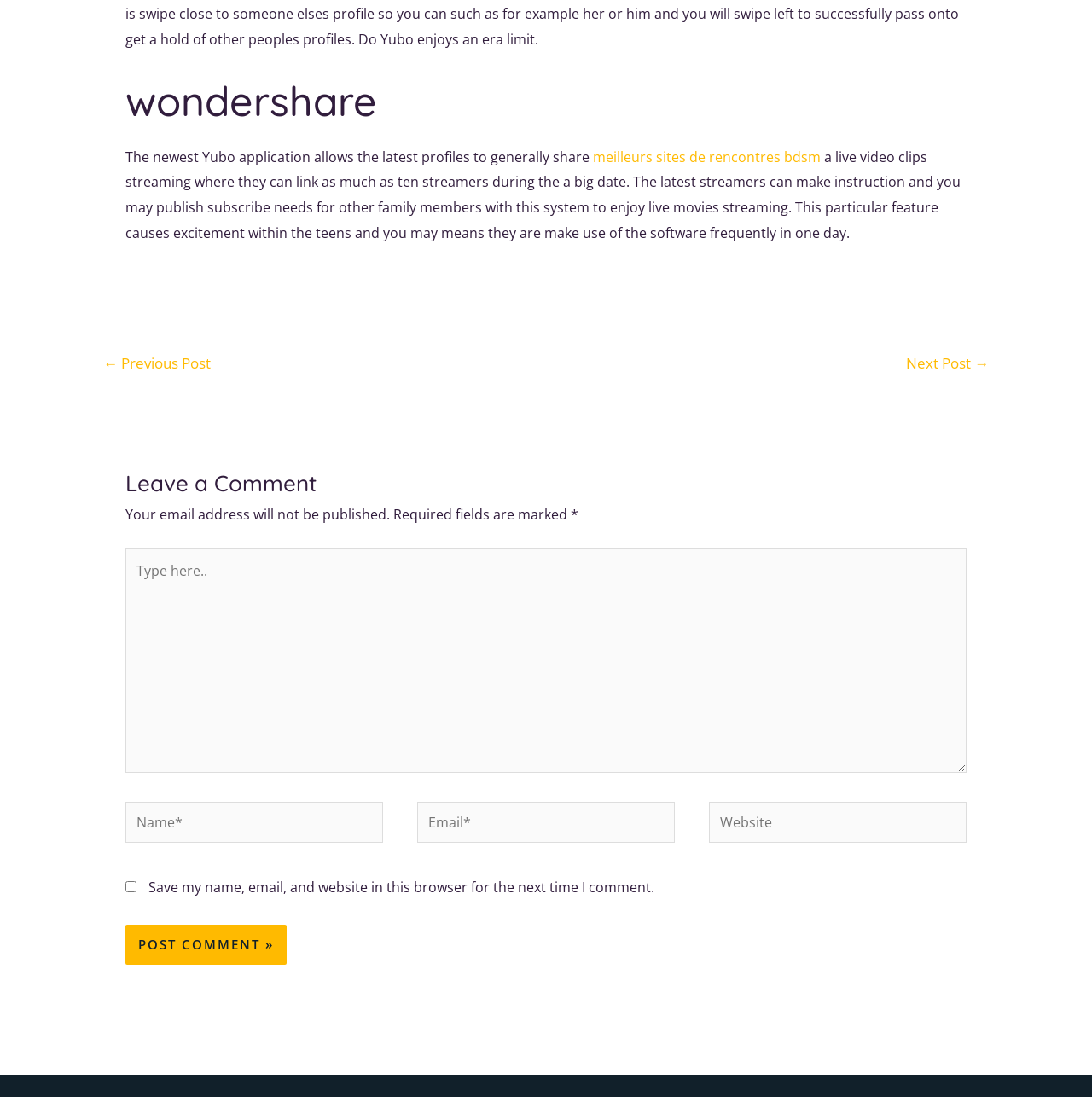Find the bounding box coordinates of the element to click in order to complete this instruction: "Click on the 'Post Comment »' button". The bounding box coordinates must be four float numbers between 0 and 1, denoted as [left, top, right, bottom].

[0.115, 0.843, 0.262, 0.88]